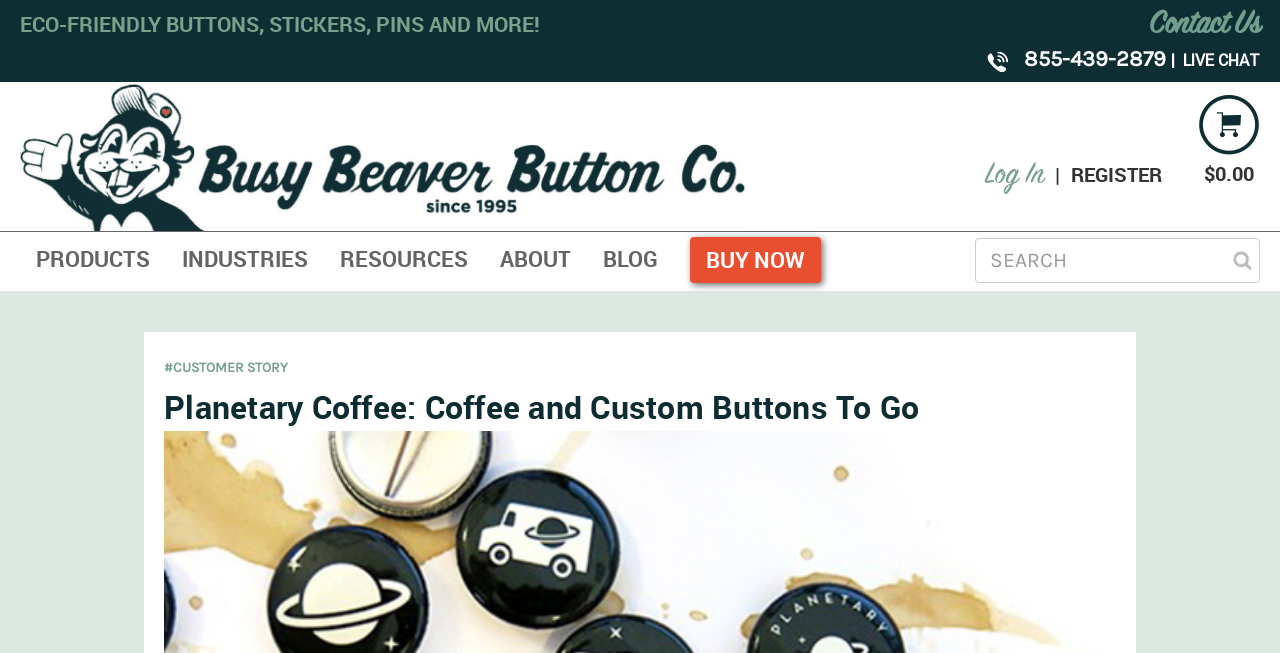What are the types of products offered by Planetary Coffee?
Answer the question with a detailed and thorough explanation.

The types of products offered by Planetary Coffee can be inferred from the webpage title and the meta description, which mentions 'coffee and custom buttons to go'.